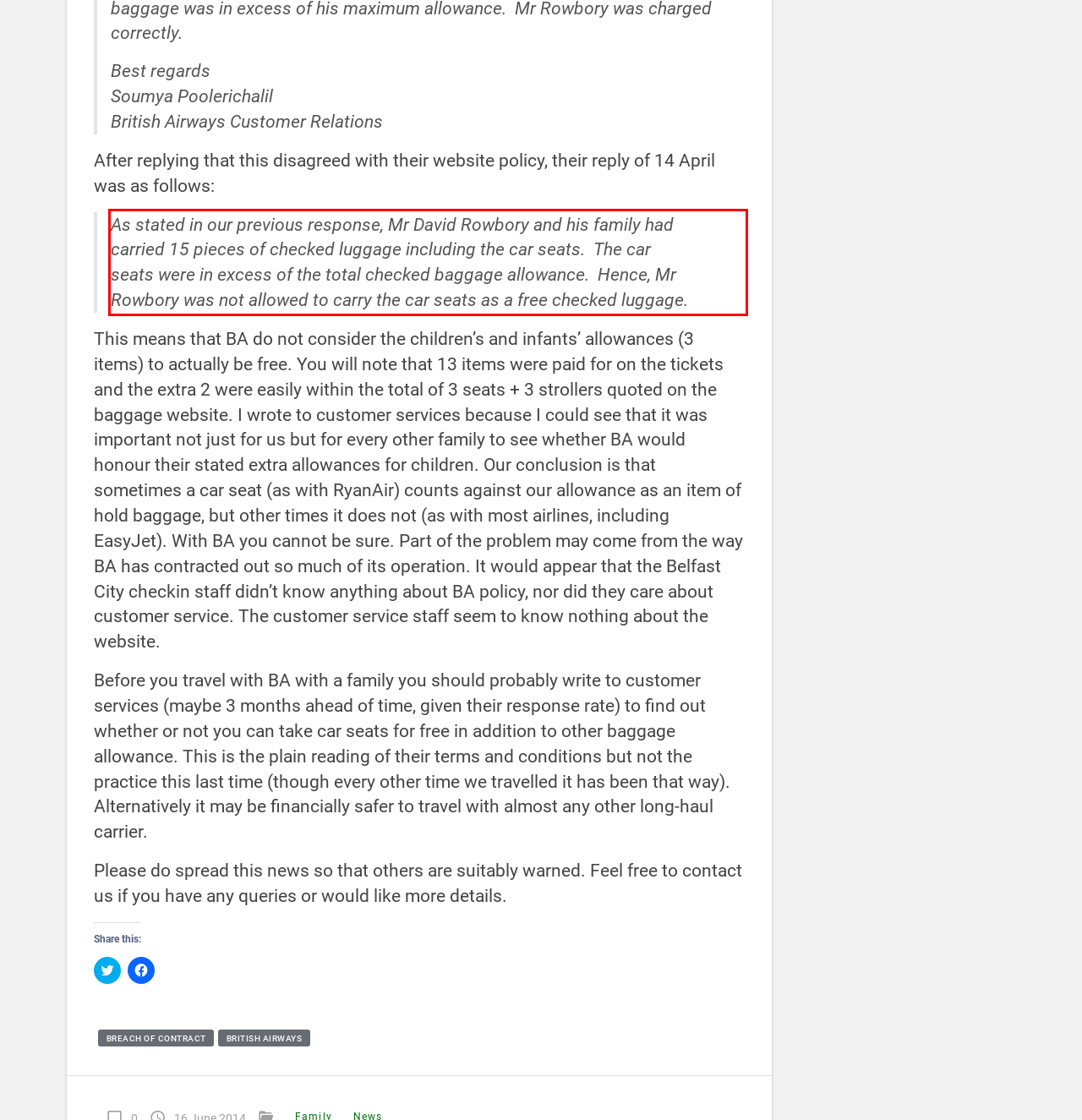Please look at the screenshot provided and find the red bounding box. Extract the text content contained within this bounding box.

As stated in our previous response, Mr David Rowbory and his family had carried 15 pieces of checked luggage including the car seats. The car seats were in excess of the total checked baggage allowance. Hence, Mr Rowbory was not allowed to carry the car seats as a free checked luggage.